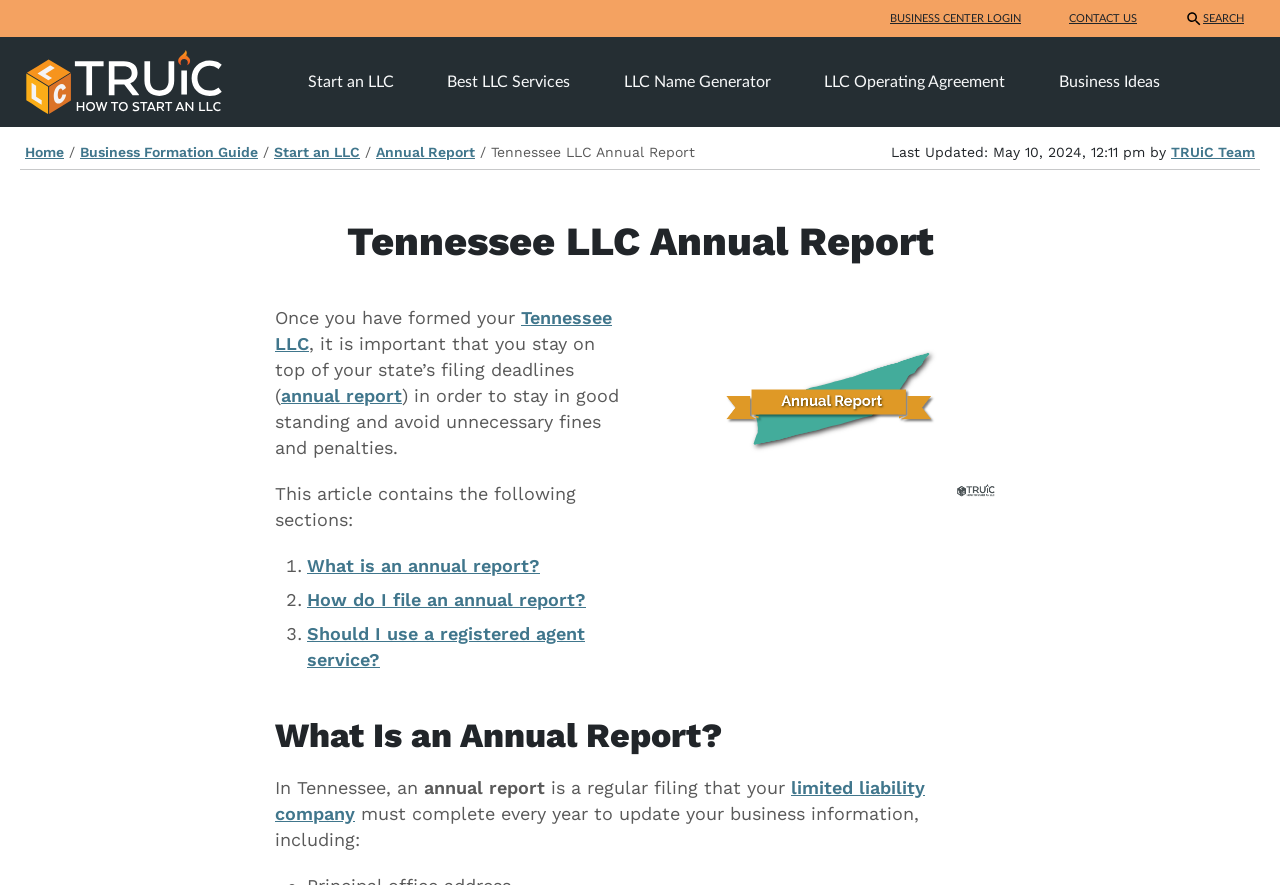Please provide a short answer using a single word or phrase for the question:
What is the purpose of filing an LLC annual report?

To stay in good standing